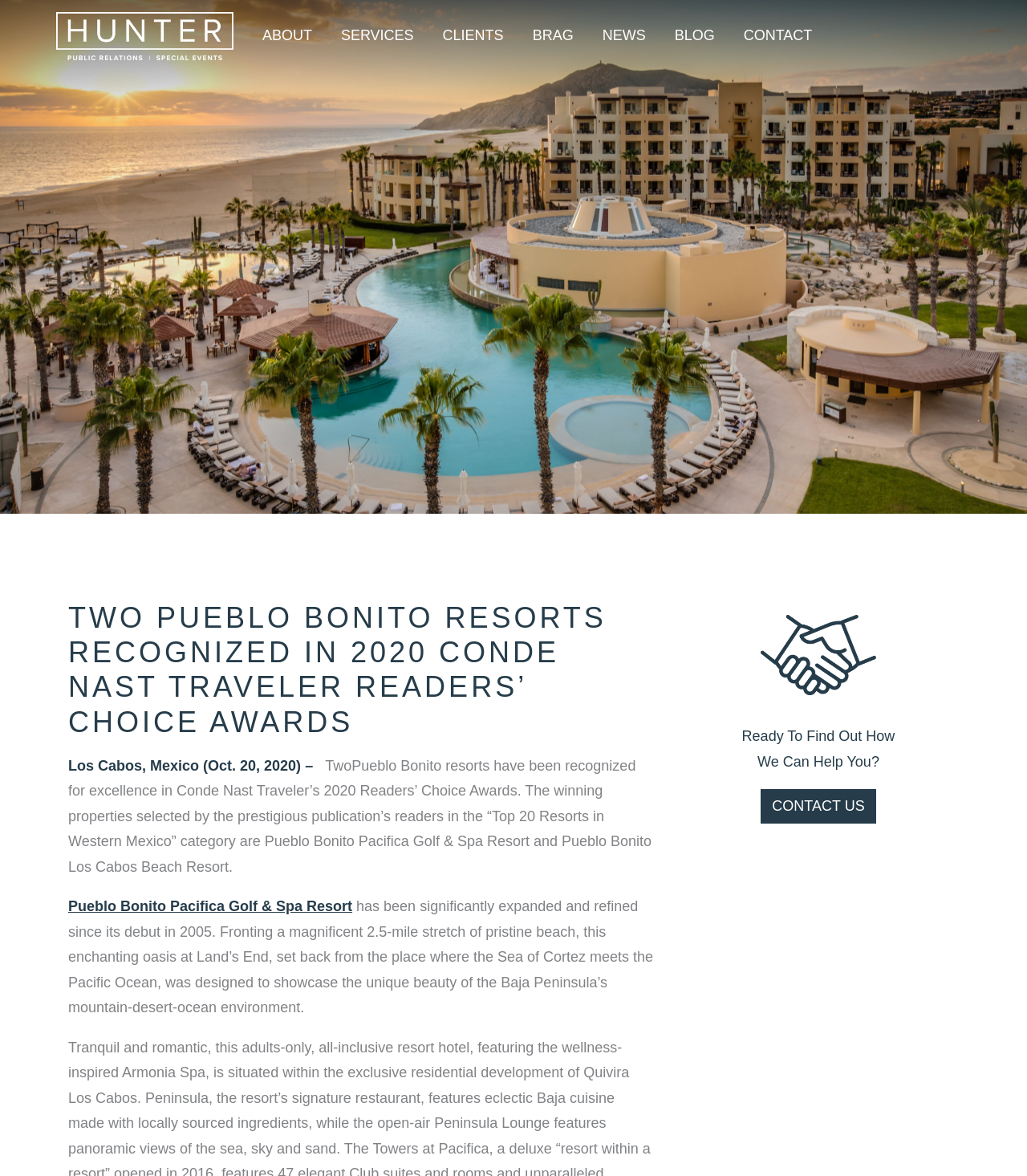Determine the primary headline of the webpage.

TWO PUEBLO BONITO RESORTS RECOGNIZED IN 2020 CONDE NAST TRAVELER READERS’ CHOICE AWARDS